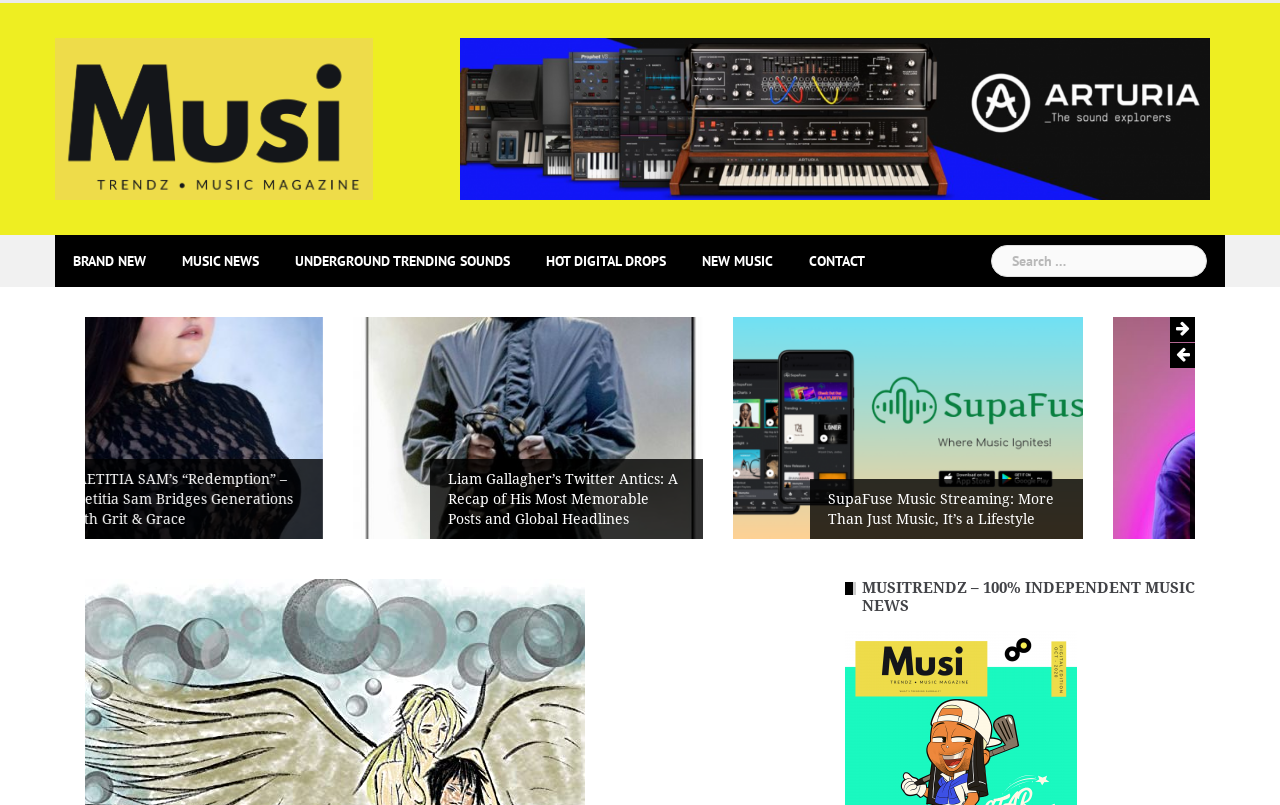Provide the text content of the webpage's main heading.

‘Roof The Truth’ is a rising Latin Rapper from San Francisco who drops stunning new single ‘I Feel Again’